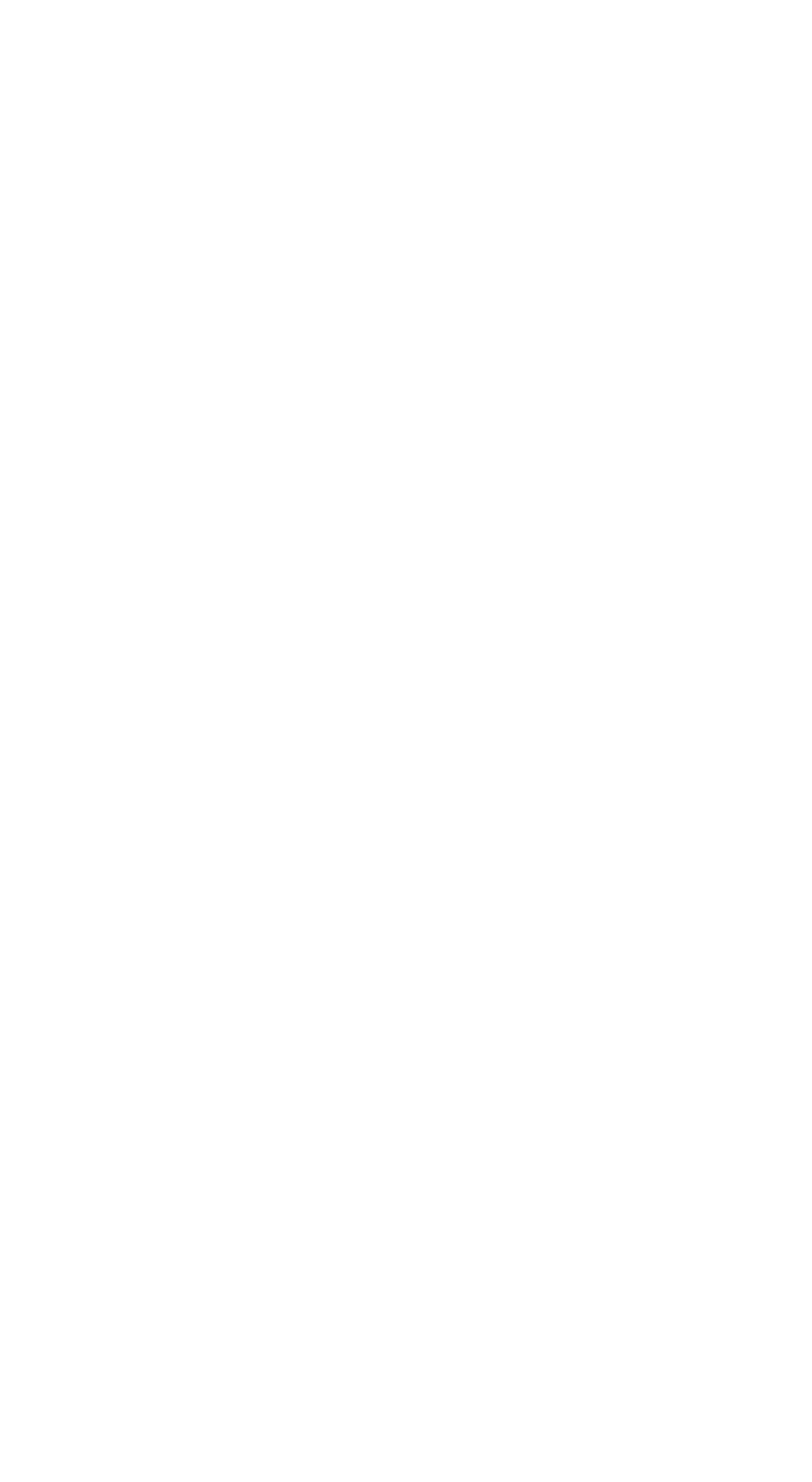Using the format (top-left x, top-left y, bottom-right x, bottom-right y), provide the bounding box coordinates for the described UI element. All values should be floating point numbers between 0 and 1: aria-label="symbol-grey copy"

[0.364, 0.856, 0.454, 0.905]